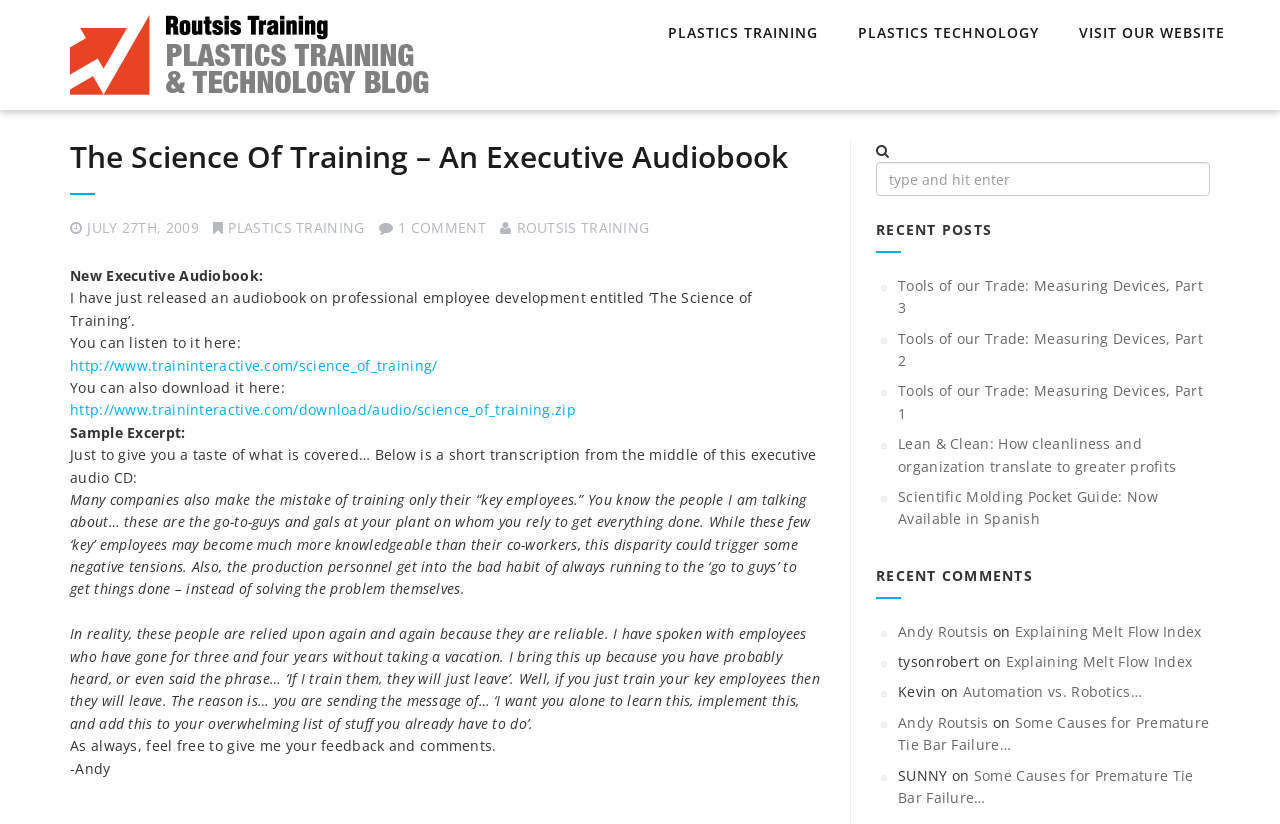Find and specify the bounding box coordinates that correspond to the clickable region for the instruction: "Click on the 'Illinois House Democratic Caucus' link".

None